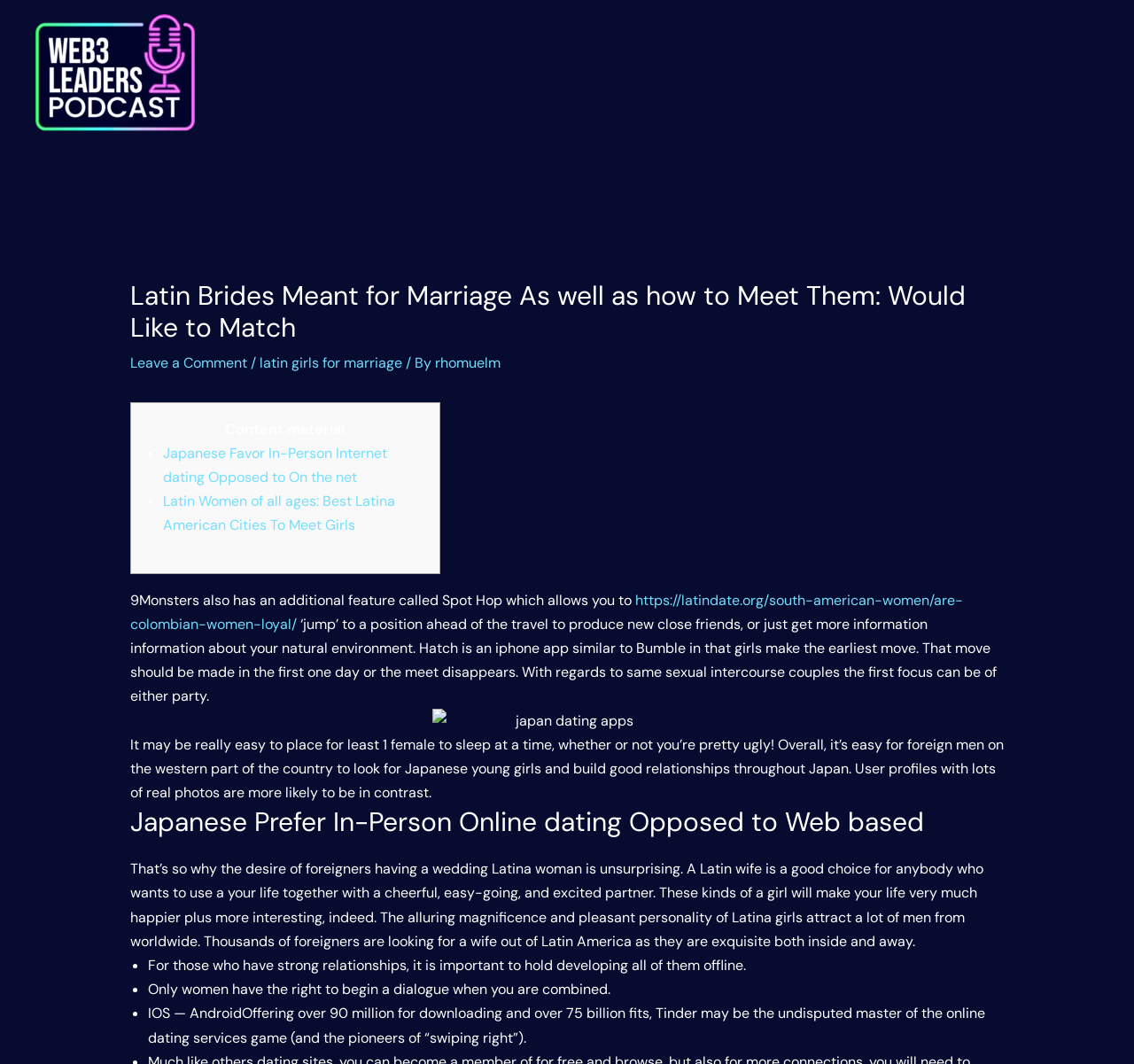Please indicate the bounding box coordinates of the element's region to be clicked to achieve the instruction: "Read the article about Japanese prefer in-person dating opposed to online". Provide the coordinates as four float numbers between 0 and 1, i.e., [left, top, right, bottom].

[0.115, 0.756, 0.885, 0.789]